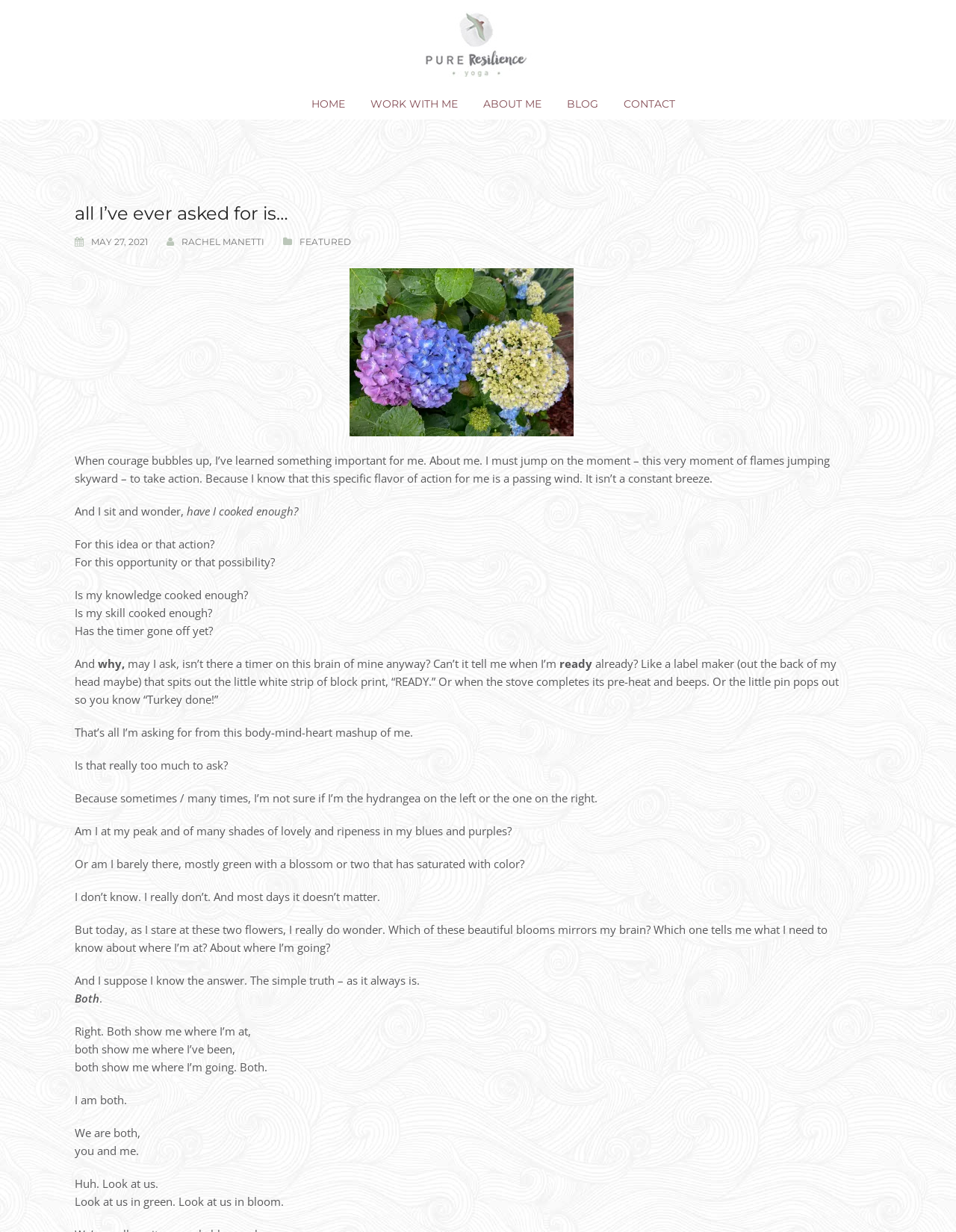What is the author's concern about?
Refer to the screenshot and deliver a thorough answer to the question presented.

The author's concern about taking action can be inferred from the text 'When courage bubbles up, I’ve learned something important for me. About me. I must jump on the moment – this very moment of flames jumping skyward – to take action.' which suggests that the author is worried about not taking action when they have the courage to do so.